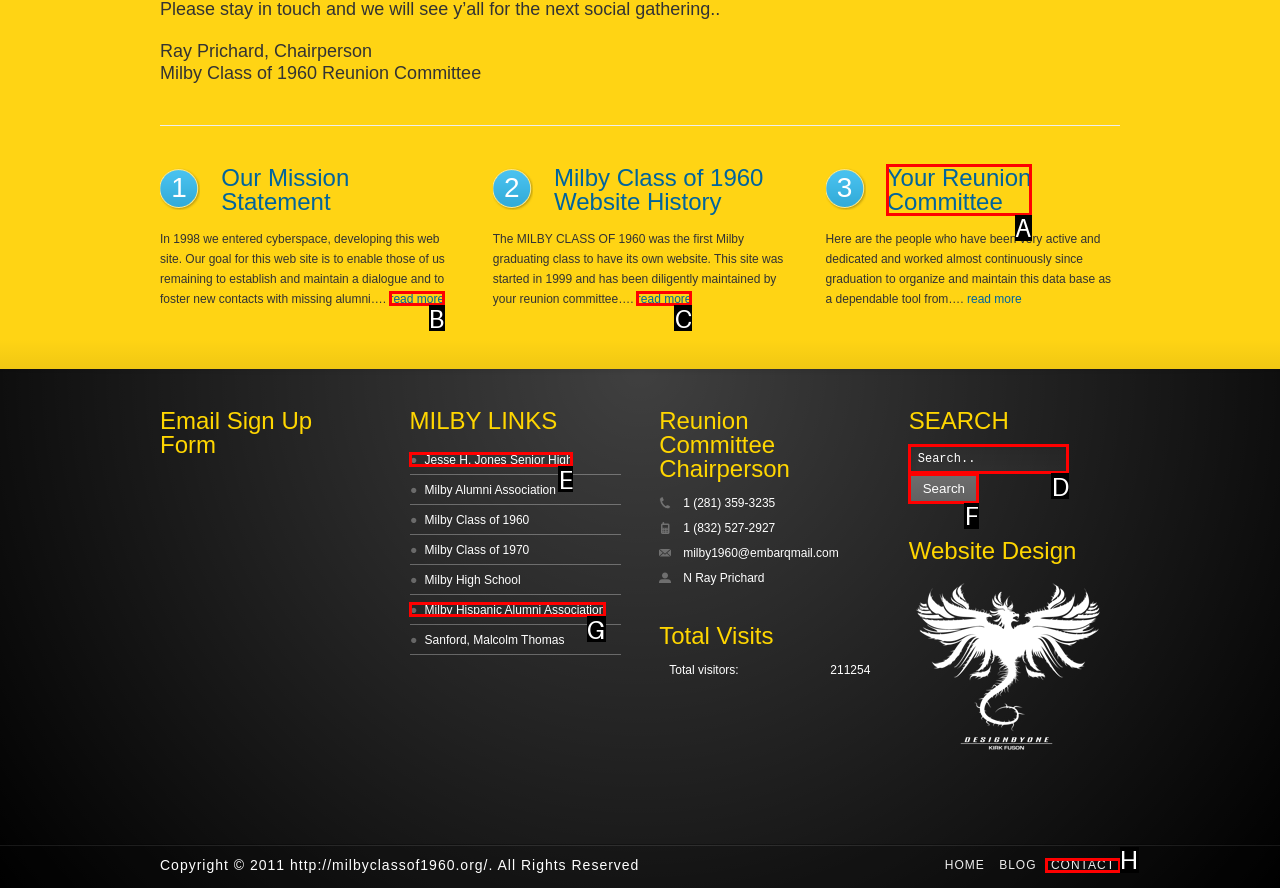Determine which HTML element best fits the description: Milby Hispanic Alumni Association
Answer directly with the letter of the matching option from the available choices.

G